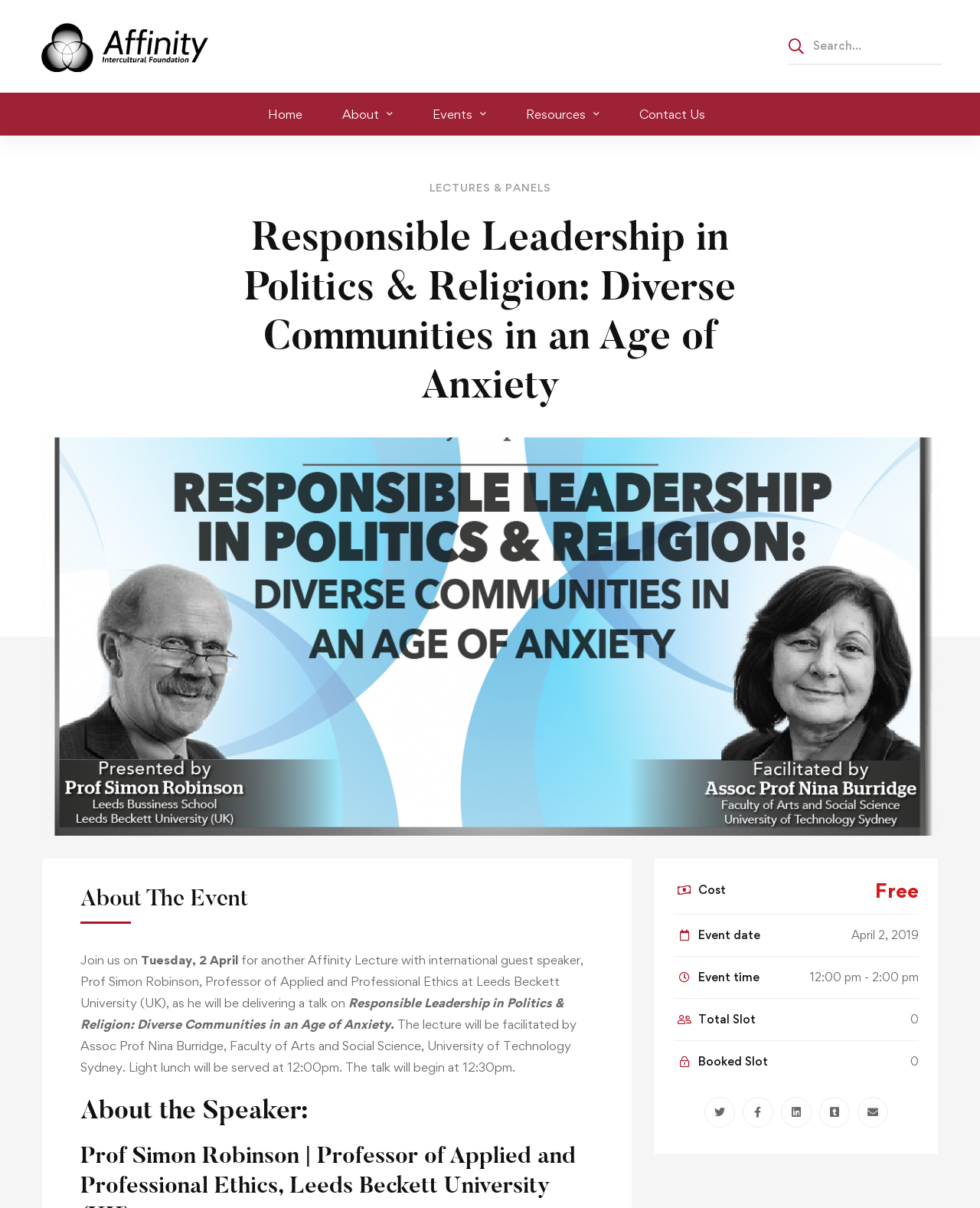Provide the bounding box coordinates for the UI element that is described as: "Contact Us".

[0.634, 0.077, 0.738, 0.112]